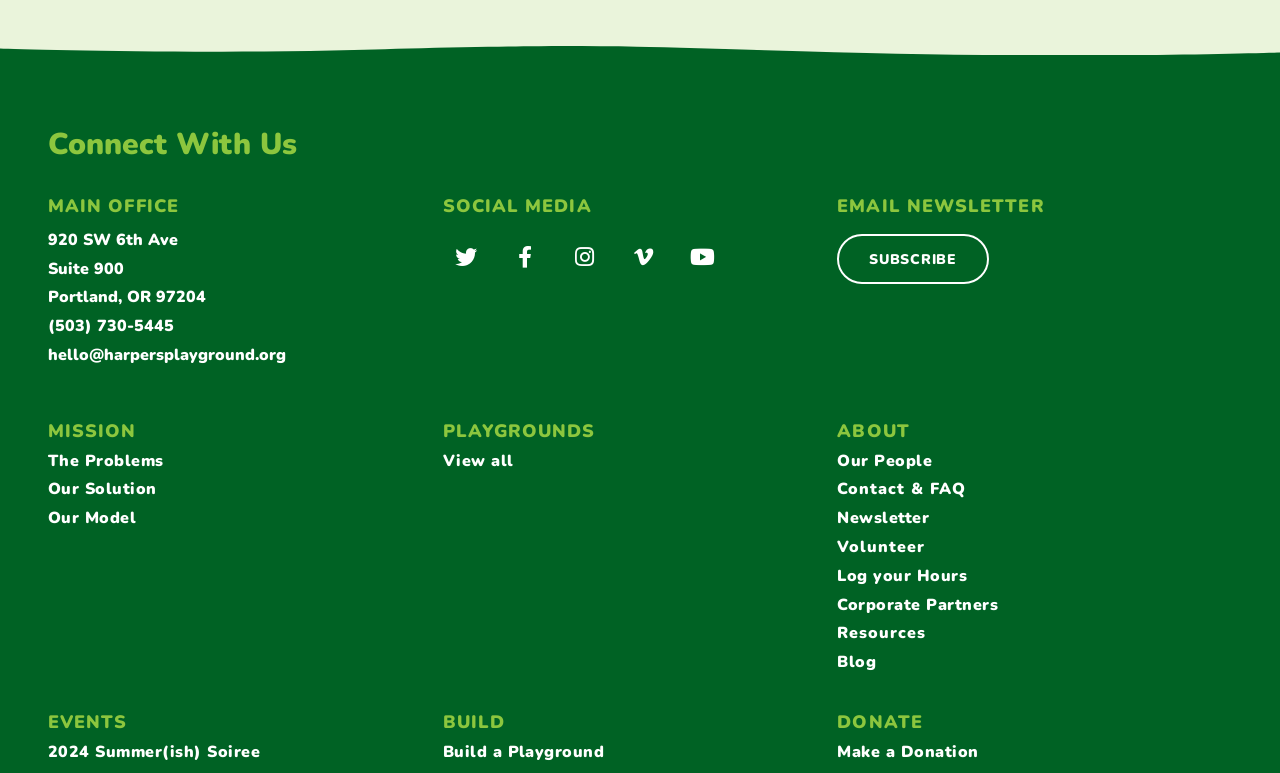Kindly determine the bounding box coordinates of the area that needs to be clicked to fulfill this instruction: "Subscribe to the email newsletter".

[0.654, 0.303, 0.772, 0.367]